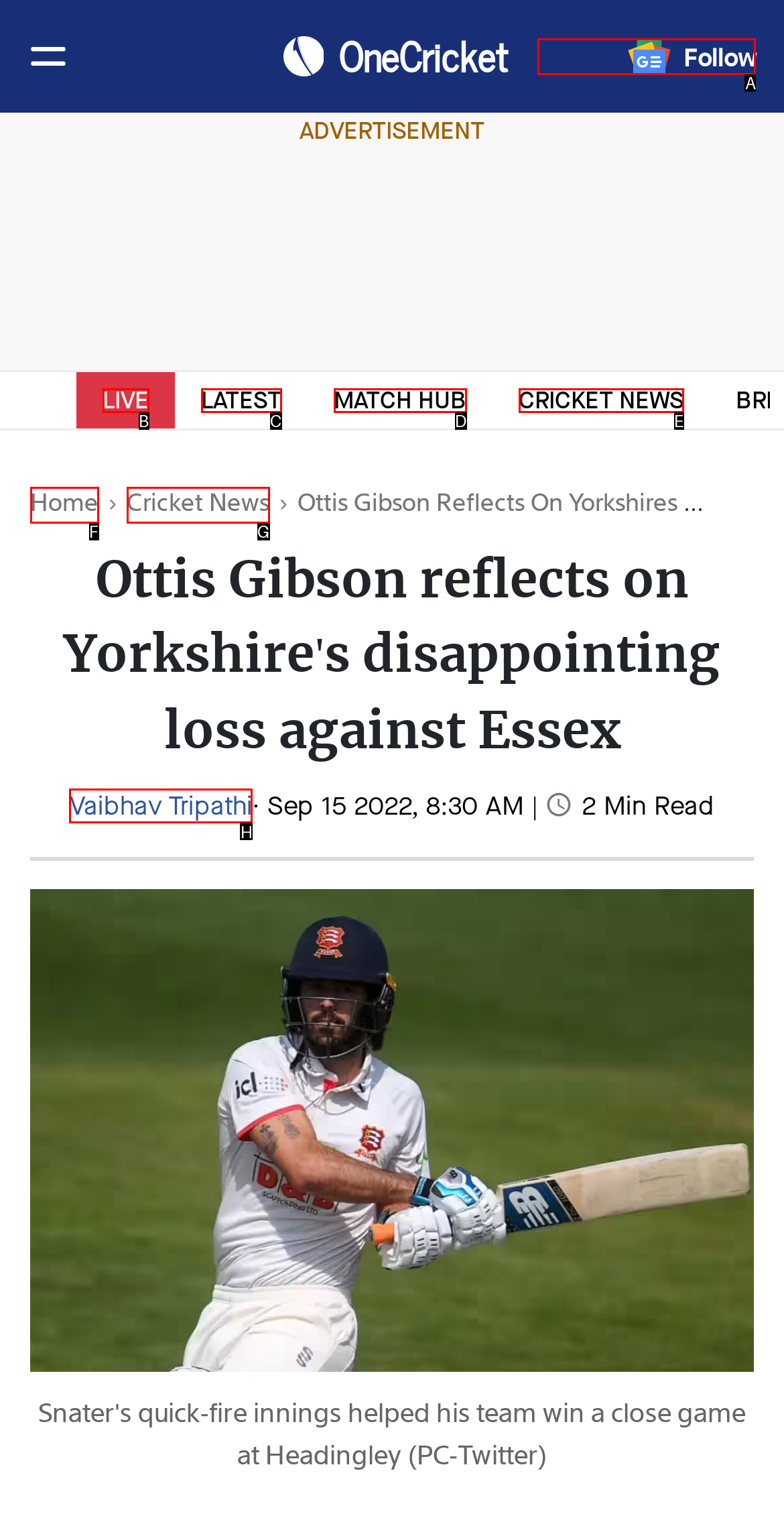Choose the option that matches the following description: CRICKET NEWS
Answer with the letter of the correct option.

E